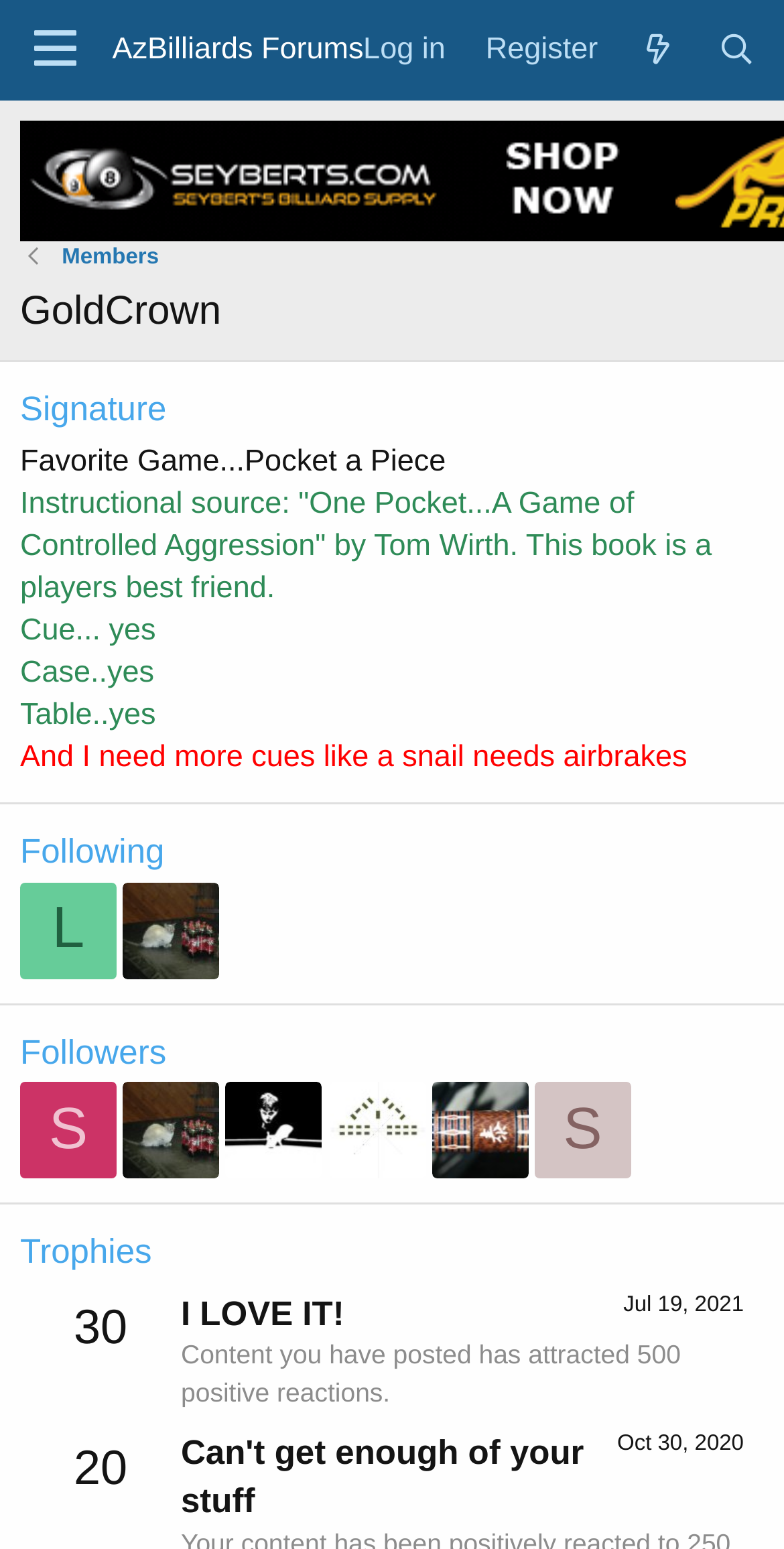Describe all significant elements and features of the webpage.

The webpage is about a user profile on AzBilliards Forums, specifically "GoldCrown". At the top left, there is a "Menu" button. Next to it, there is a link to "AzBilliards Forums". On the top right, there are links to "Log in", "Register", "What's new", and "Search". 

Below the top navigation, there is a heading "GoldCrown" followed by a paragraph describing the user's favorite game, which is one-pocket pool. The user mentions an instructional source, "One Pocket...A Game of Controlled Aggression" by Tom Wirth. 

Underneath, there are several lines of text describing the user's preferences, including cue, case, and table. The user also makes a humorous comment about not needing more cues. 

The next section is headed "Following" and lists several users, including "Lizardking", "Tony_in_MD", and others, each with a corresponding image. 

Below that, there is a section headed "Followers" which lists several users, including "Shaky1", "Tony_in_MD", "kobyp", and others, each with a corresponding image. 

The next section is headed "Trophies" and displays a heading "30" and a time stamp "Jul 19, 2021 at 12:40 PM". There is also a heading "I LOVE IT!" with a description of achieving 500 positive reactions on posted content. Another time stamp "Oct 30, 2020 at 7:25 PM" is displayed, followed by a heading "Can't get enough of your stuff".